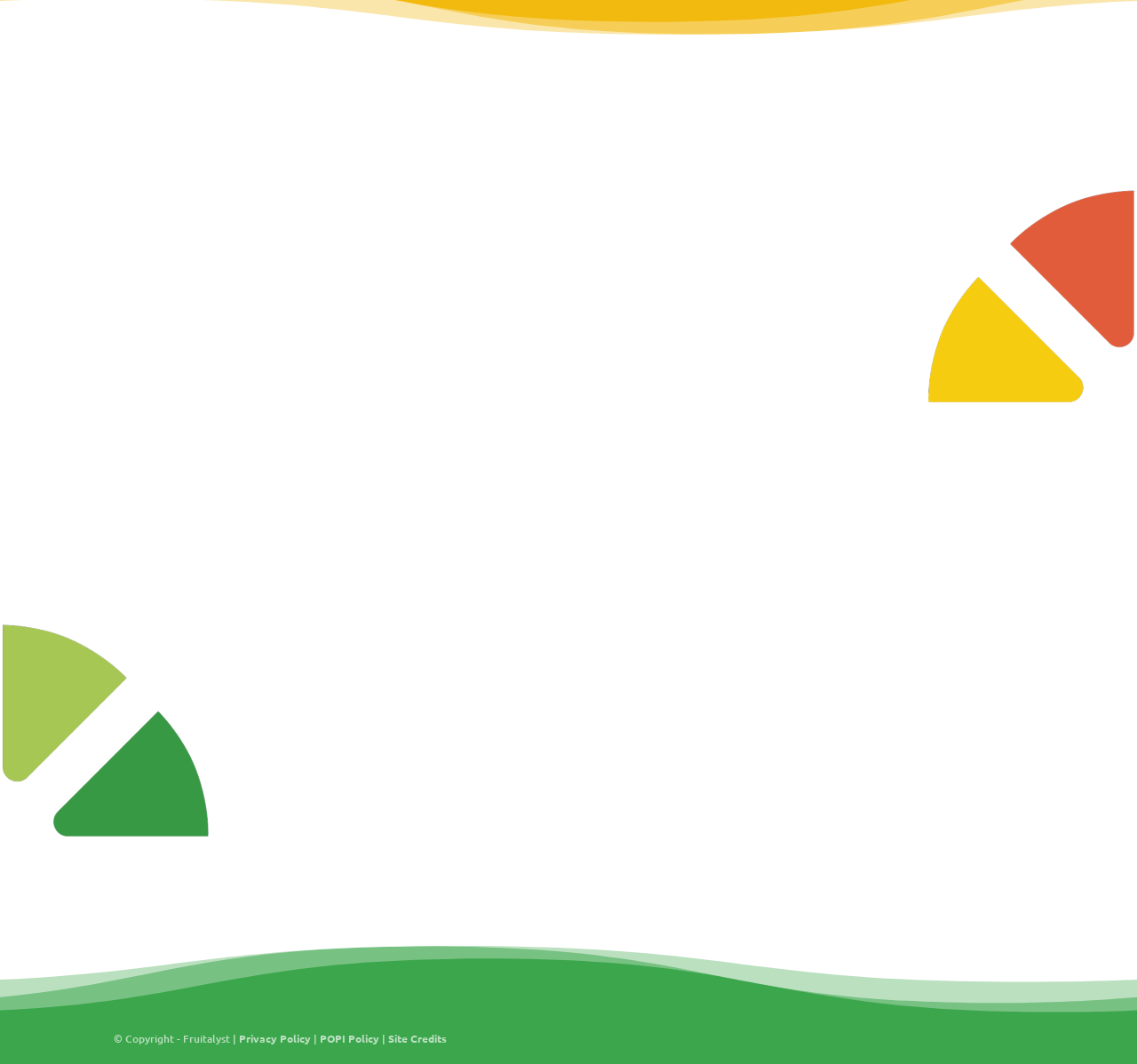Identify the bounding box for the described UI element: "Site Credits".

[0.341, 0.969, 0.393, 0.983]